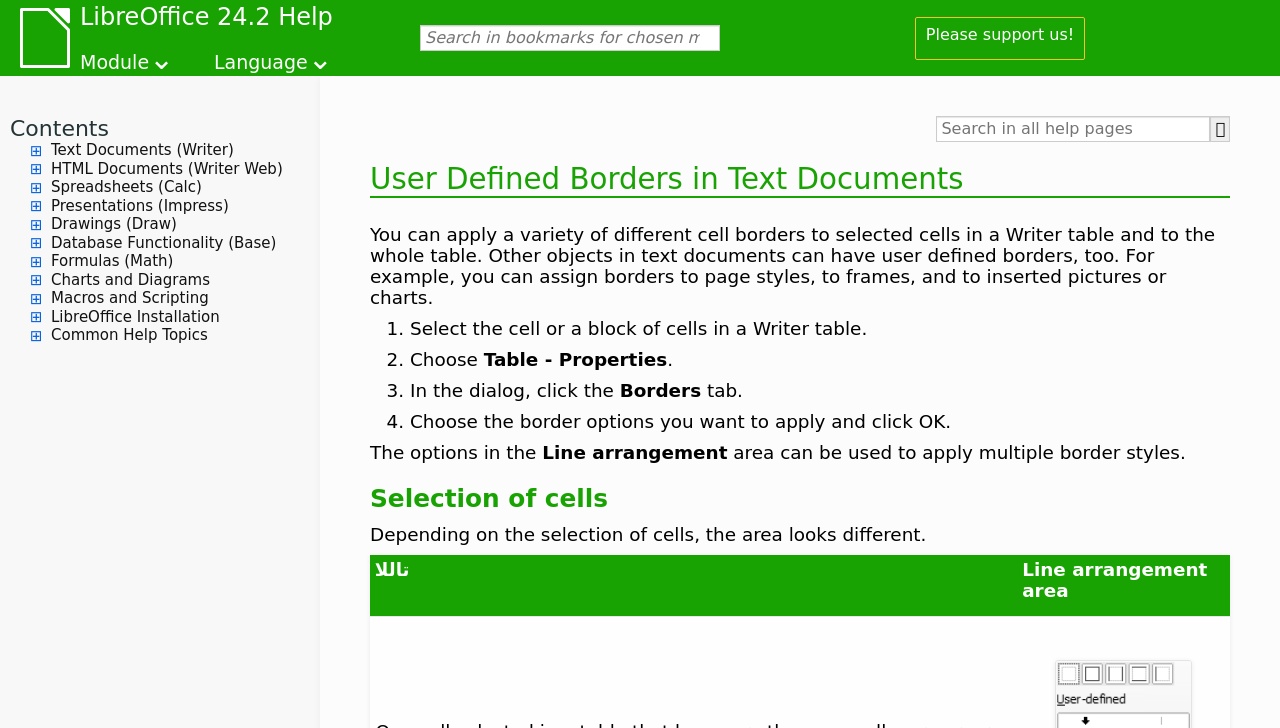Specify the bounding box coordinates (top-left x, top-left y, bottom-right x, bottom-right y) of the UI element in the screenshot that matches this description: value="🔍"

[0.946, 0.159, 0.961, 0.195]